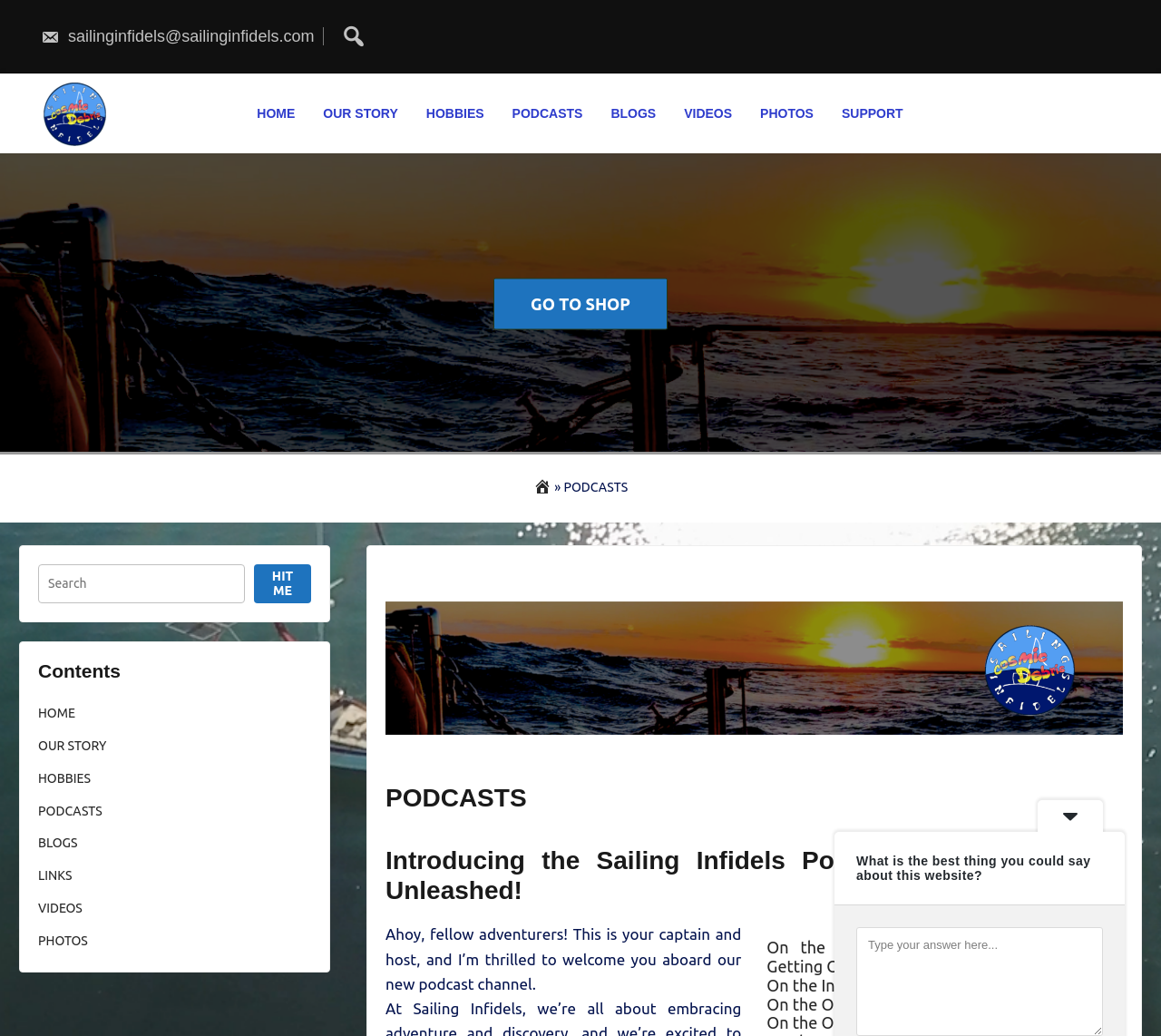Extract the bounding box coordinates of the UI element described: "GO TO SHOP". Provide the coordinates in the format [left, top, right, bottom] with values ranging from 0 to 1.

[0.457, 0.284, 0.543, 0.302]